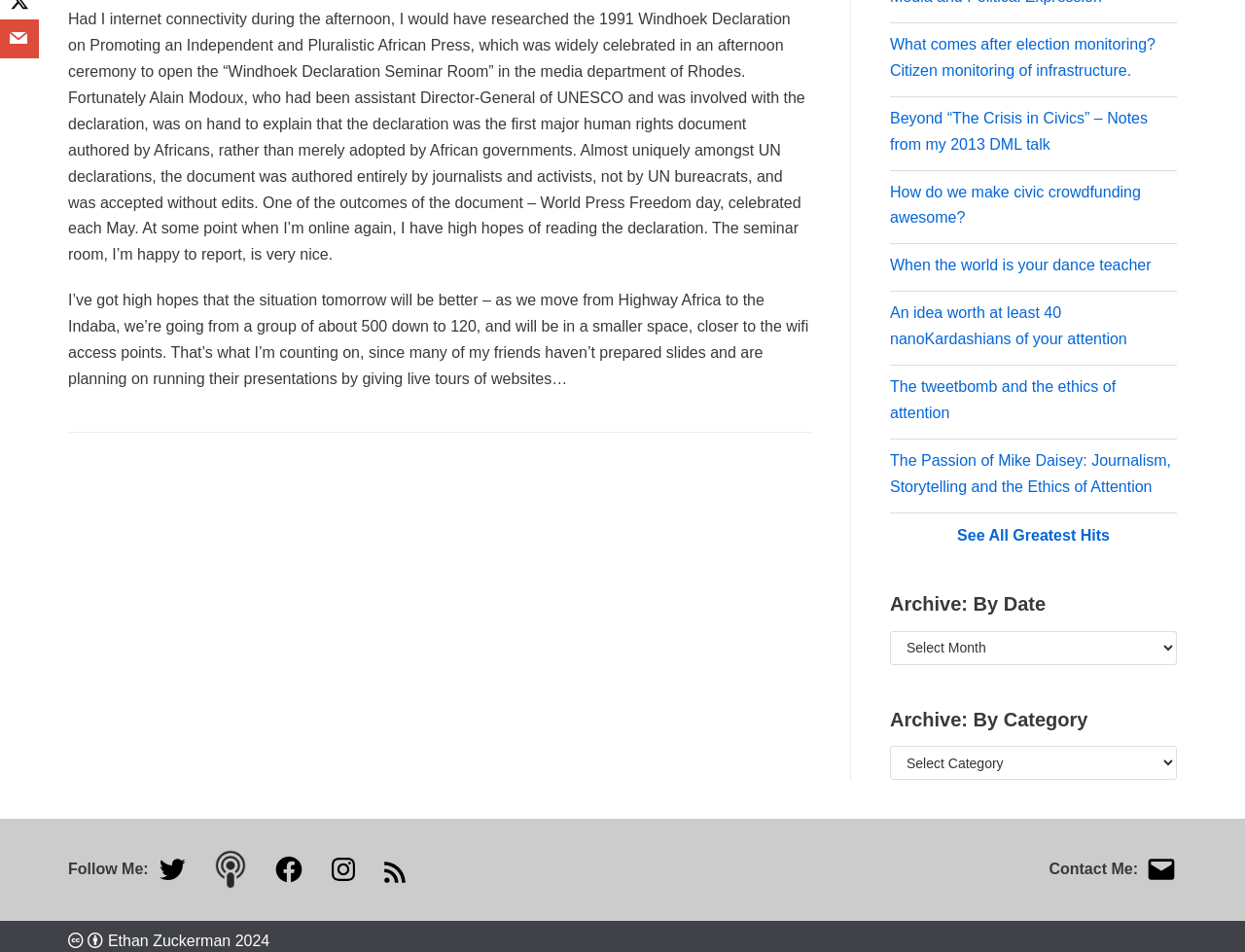Specify the bounding box coordinates (top-left x, top-left y, bottom-right x, bottom-right y) of the UI element in the screenshot that matches this description: aria-label="RSS Feed"

[0.307, 0.915, 0.327, 0.932]